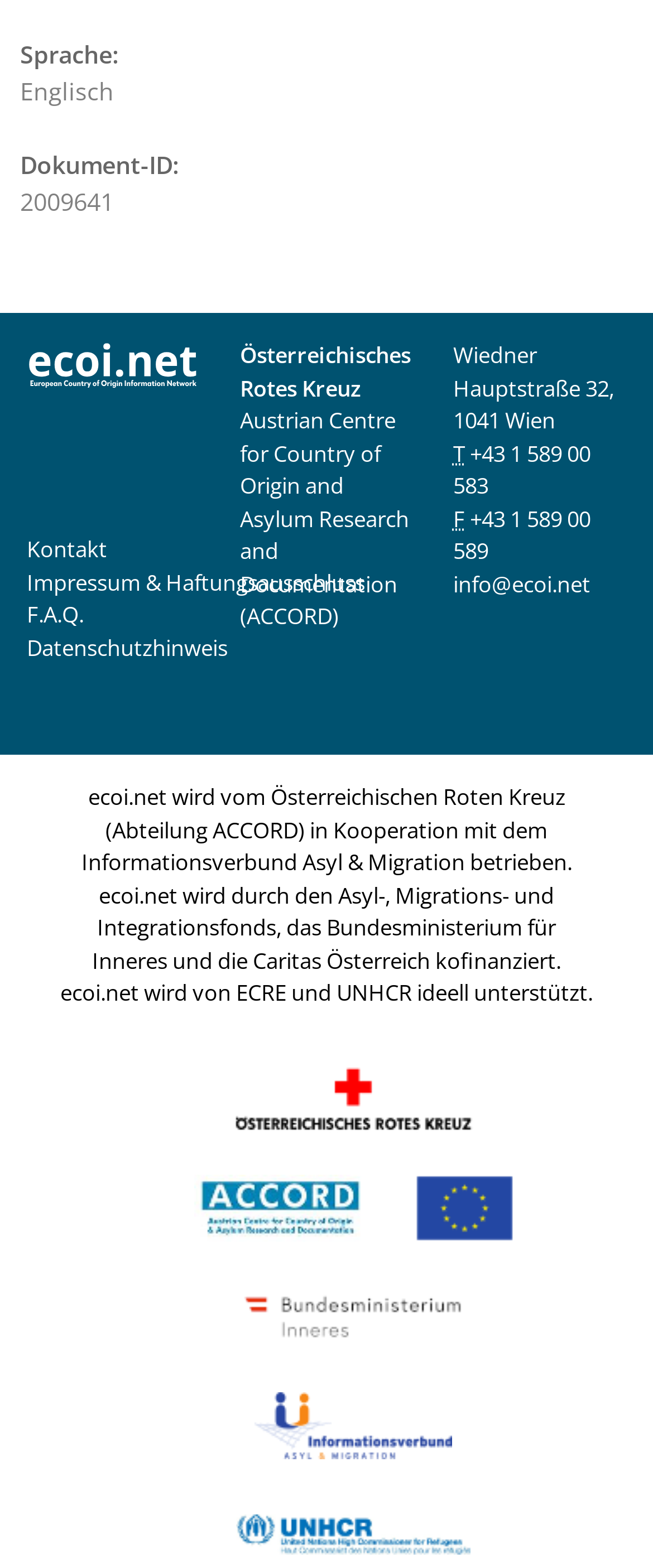Use a single word or phrase to respond to the question:
What is the ID of the document?

2009641